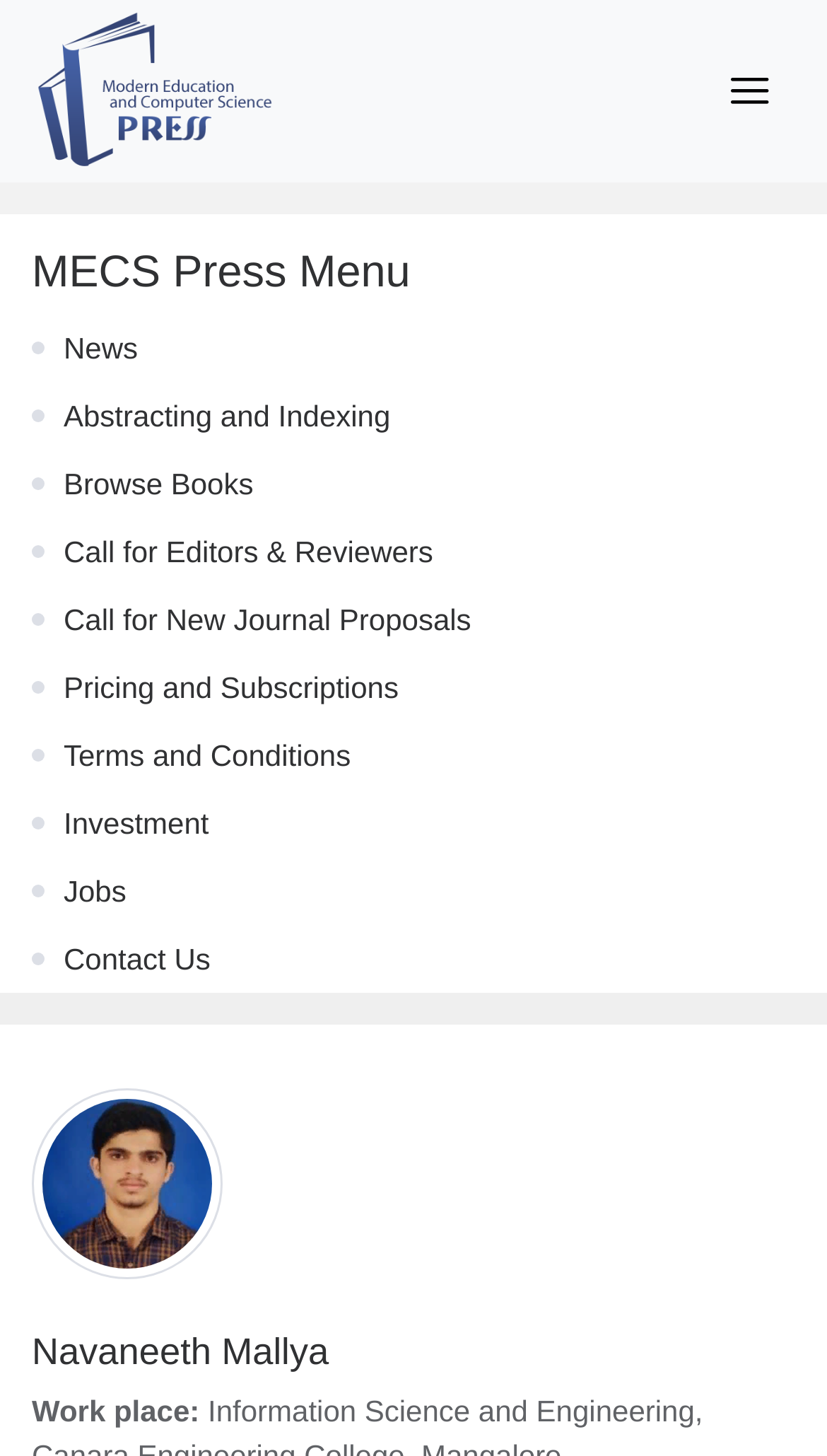Kindly determine the bounding box coordinates of the area that needs to be clicked to fulfill this instruction: "Learn about NSW Reconstruction Authority".

None